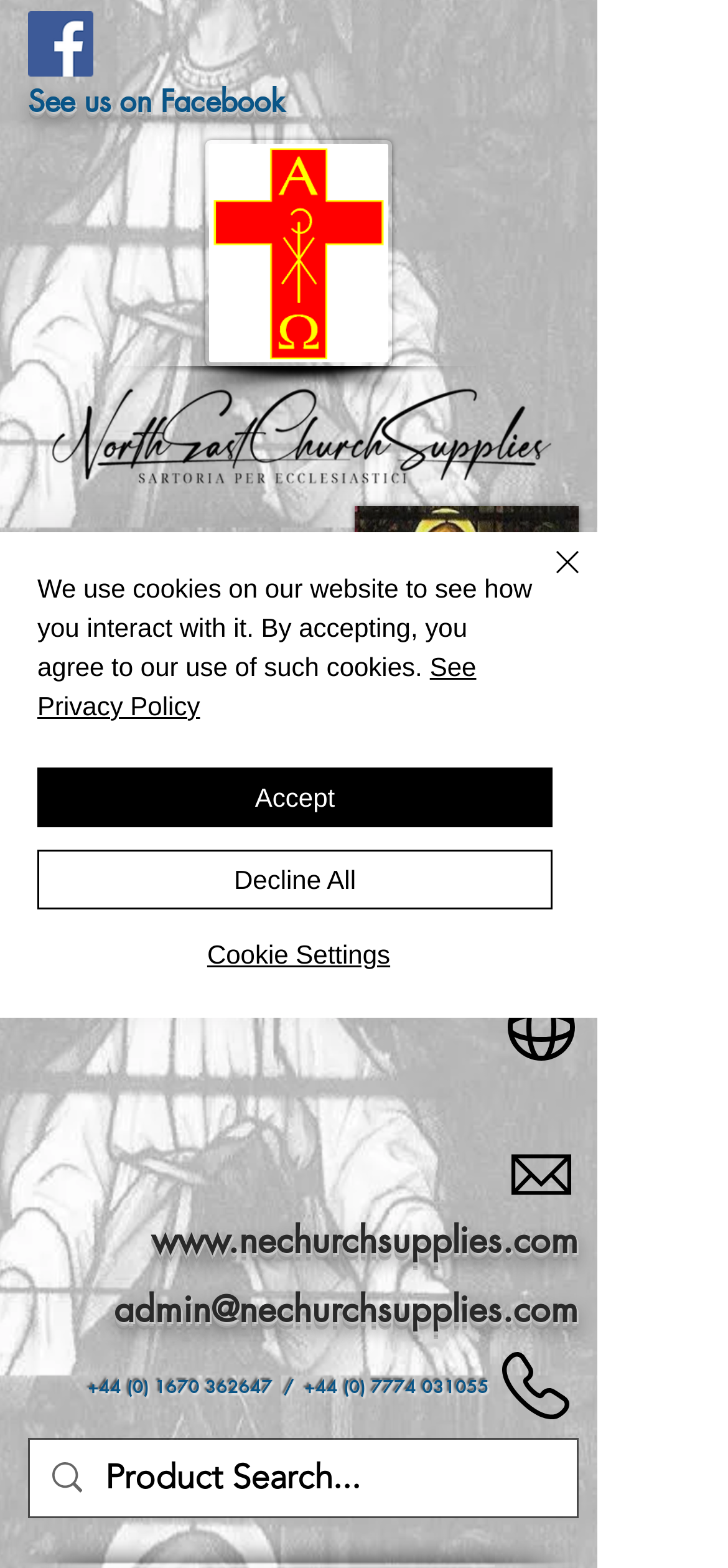Locate the coordinates of the bounding box for the clickable region that fulfills this instruction: "Go to www.nechurchsupplies.com".

[0.208, 0.774, 0.795, 0.806]